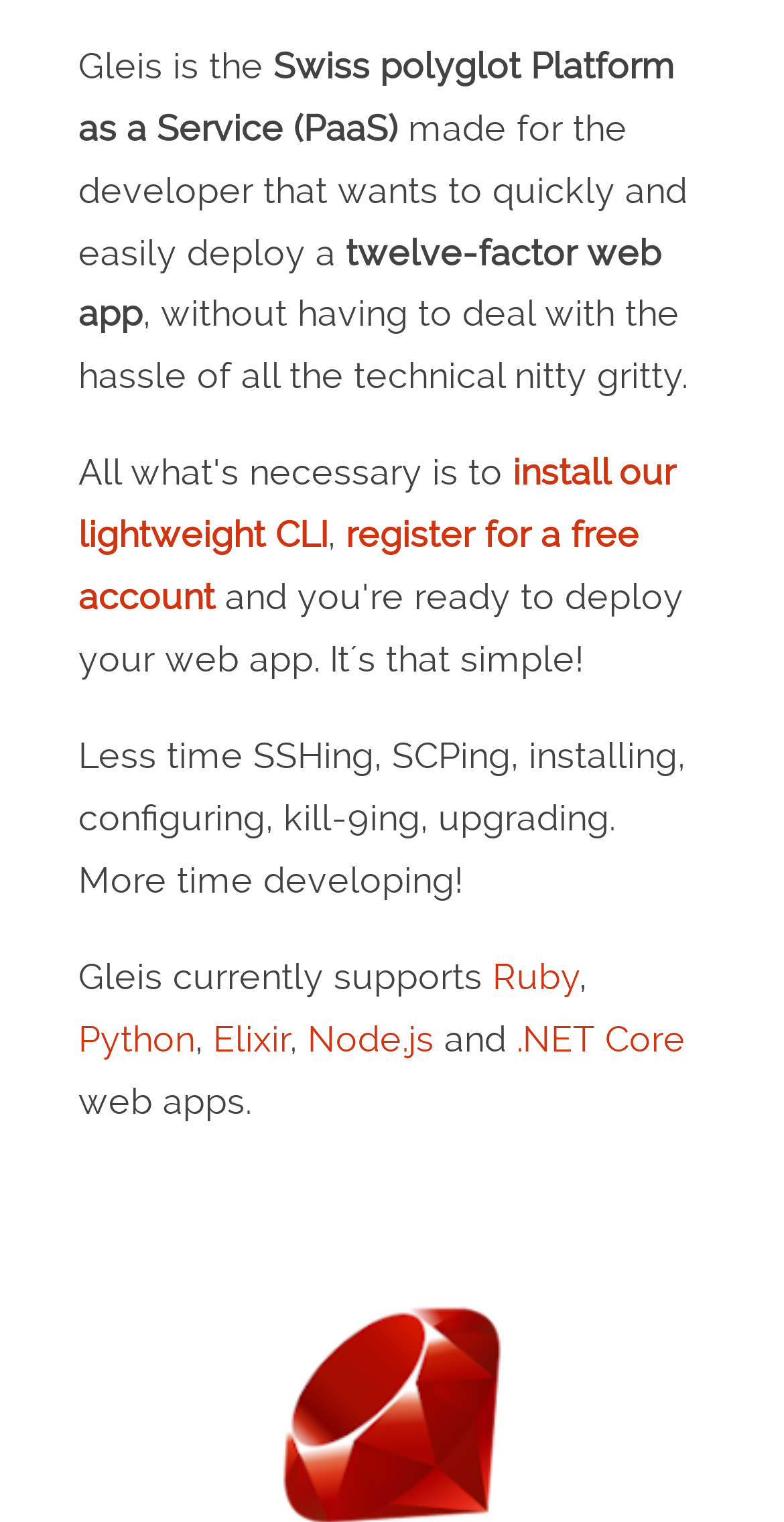Find and provide the bounding box coordinates for the UI element described here: "DAFx 17". The coordinates should be given as four float numbers between 0 and 1: [left, top, right, bottom].

None